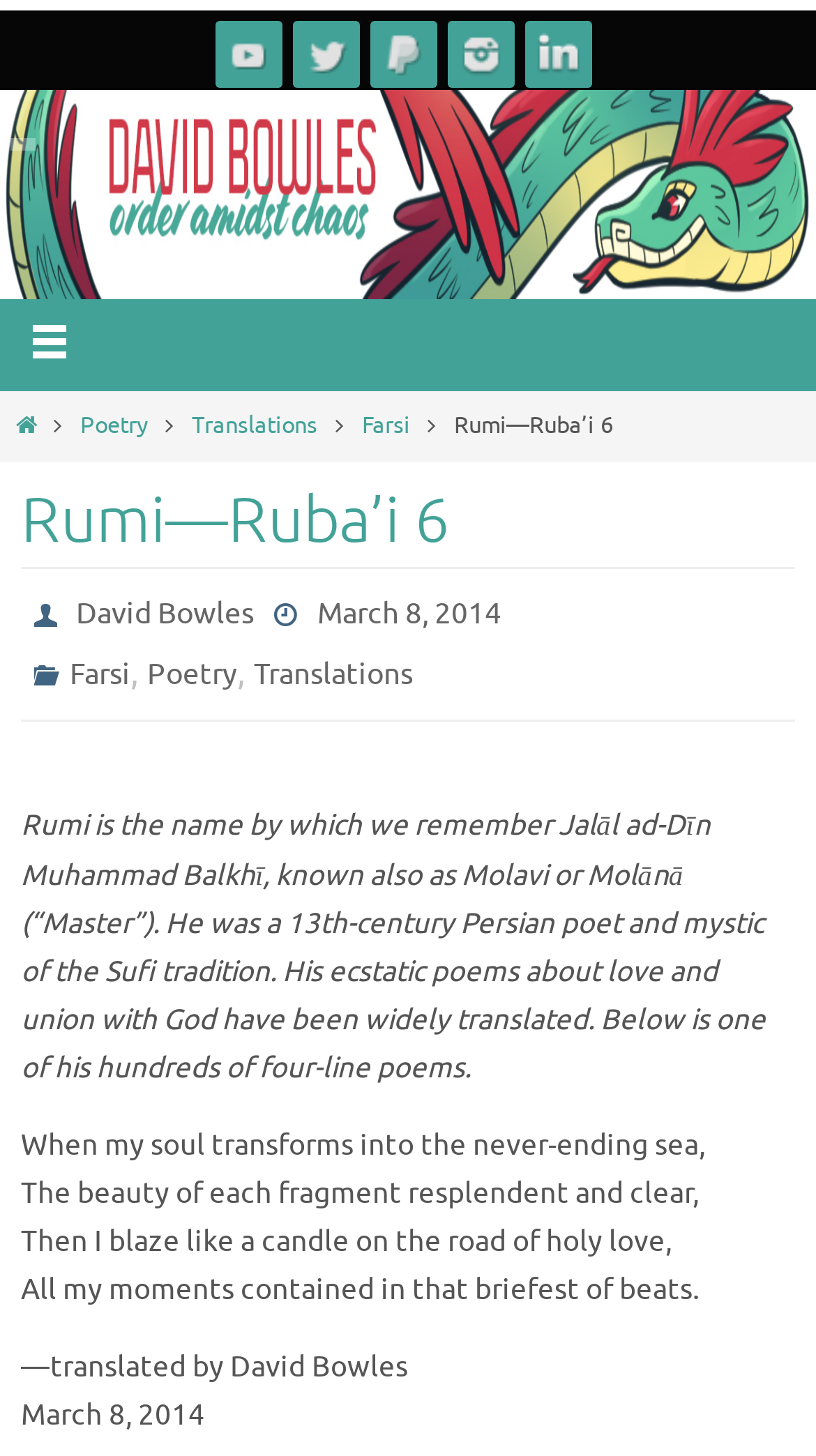From the element description: "Share via Email", extract the bounding box coordinates of the UI element. The coordinates should be expressed as four float numbers between 0 and 1, in the order [left, top, right, bottom].

None